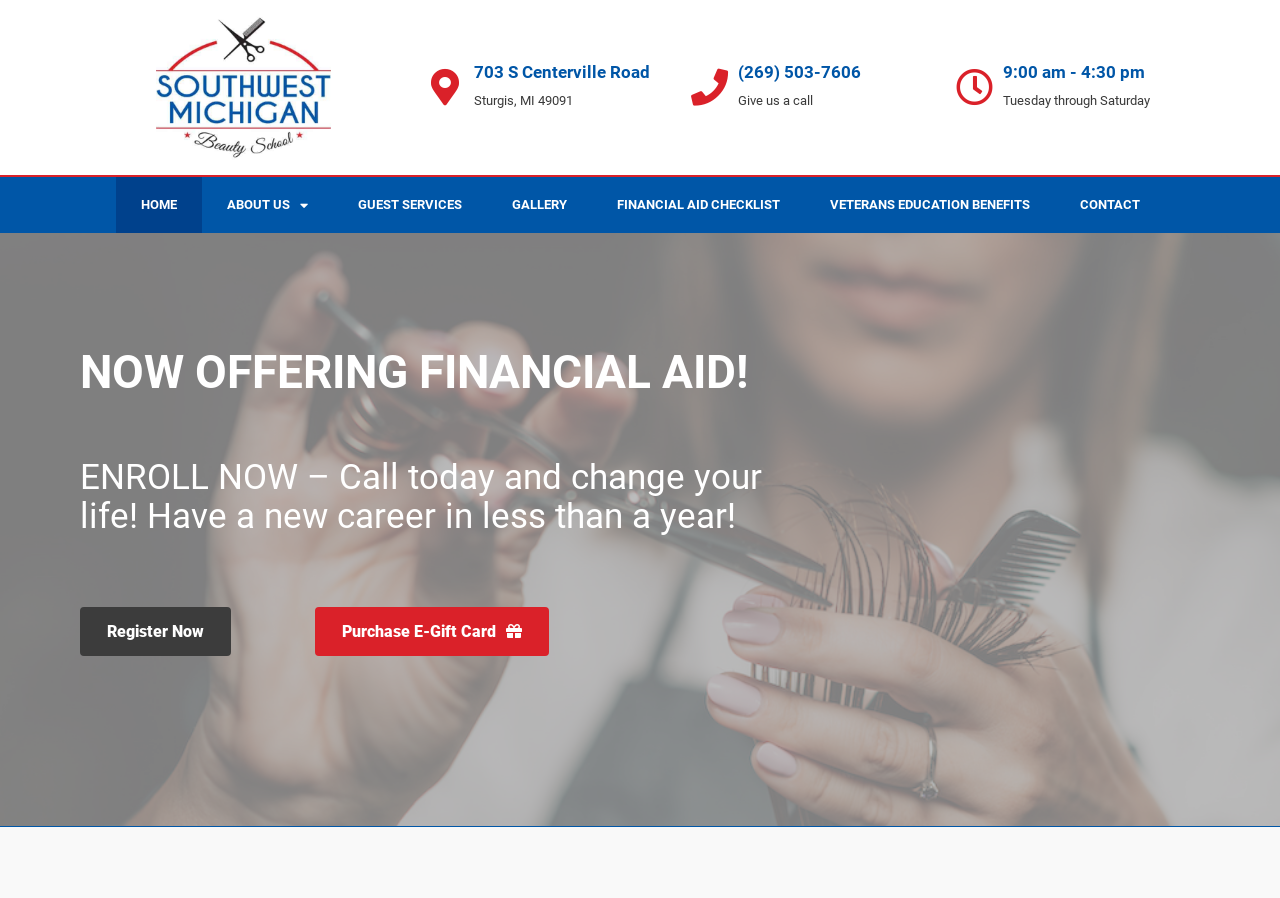Please identify the bounding box coordinates of the clickable area that will allow you to execute the instruction: "visit home page".

[0.09, 0.197, 0.157, 0.259]